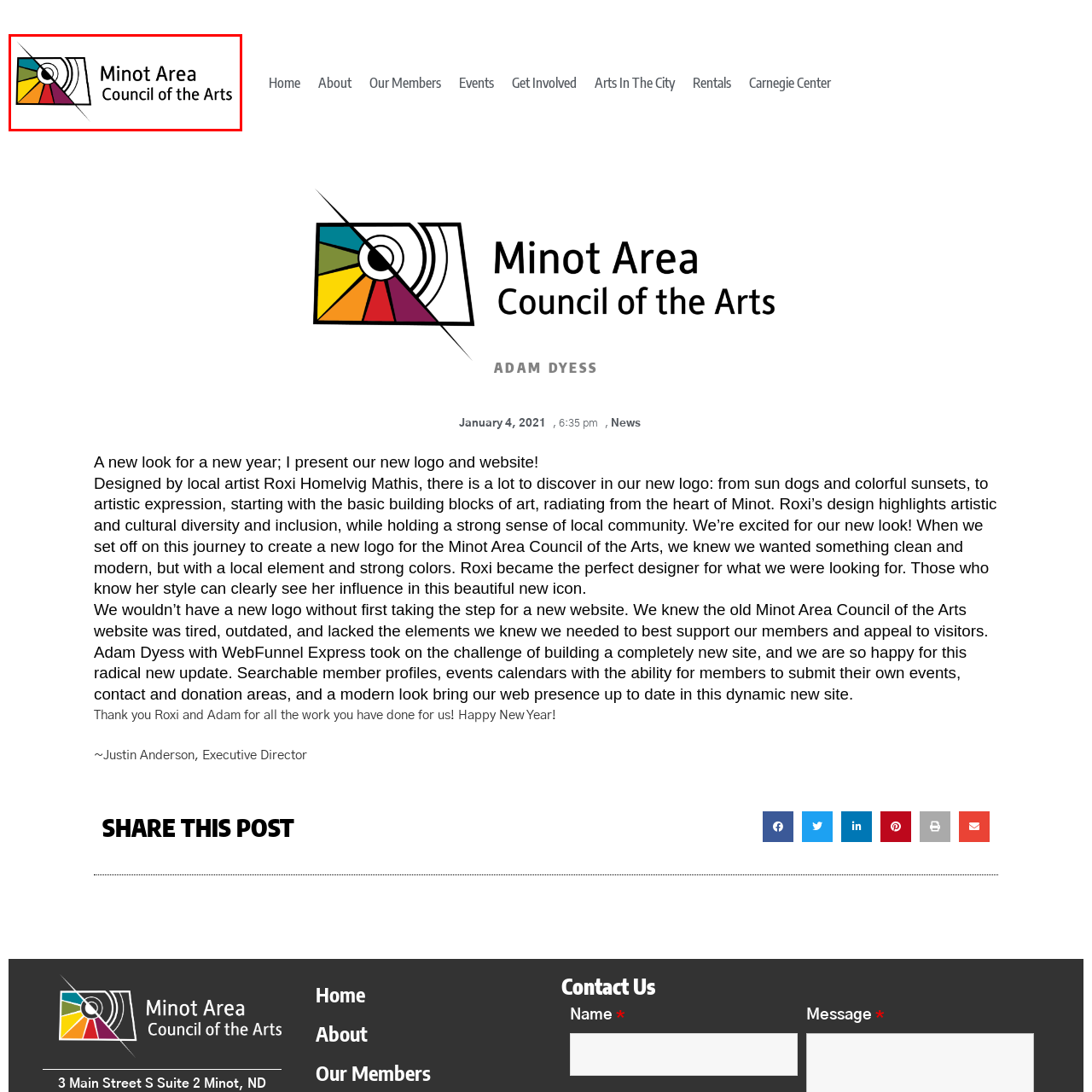Observe the image within the red-bordered area and respond to the following question in detail, making use of the visual information: What is at the center of the logo?

The logo features a circular motif at its center, which is a key element of the design and adds to the overall aesthetic of the logo.